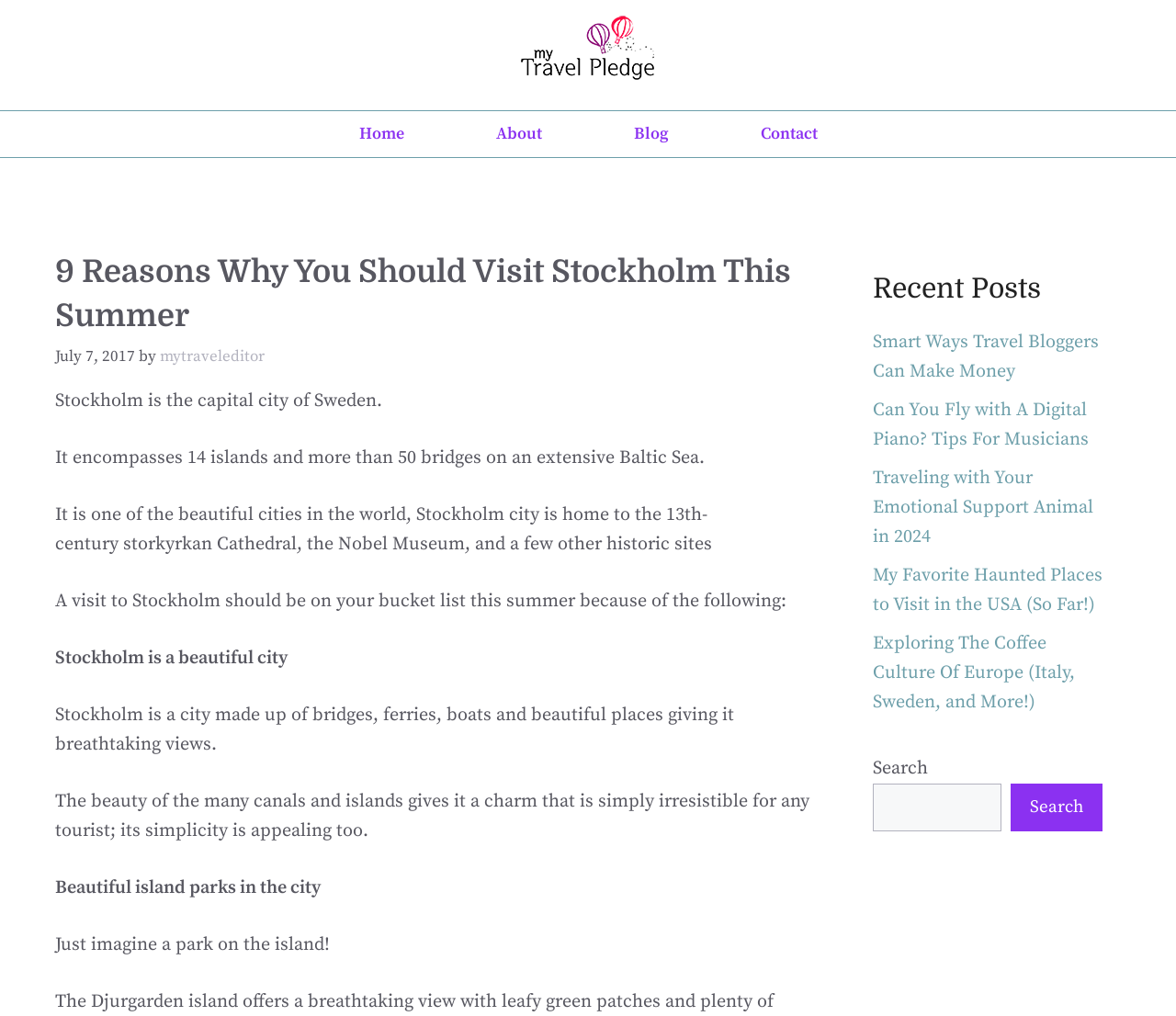Please identify the coordinates of the bounding box that should be clicked to fulfill this instruction: "Click on the 'Contact' link".

[0.607, 0.109, 0.734, 0.155]